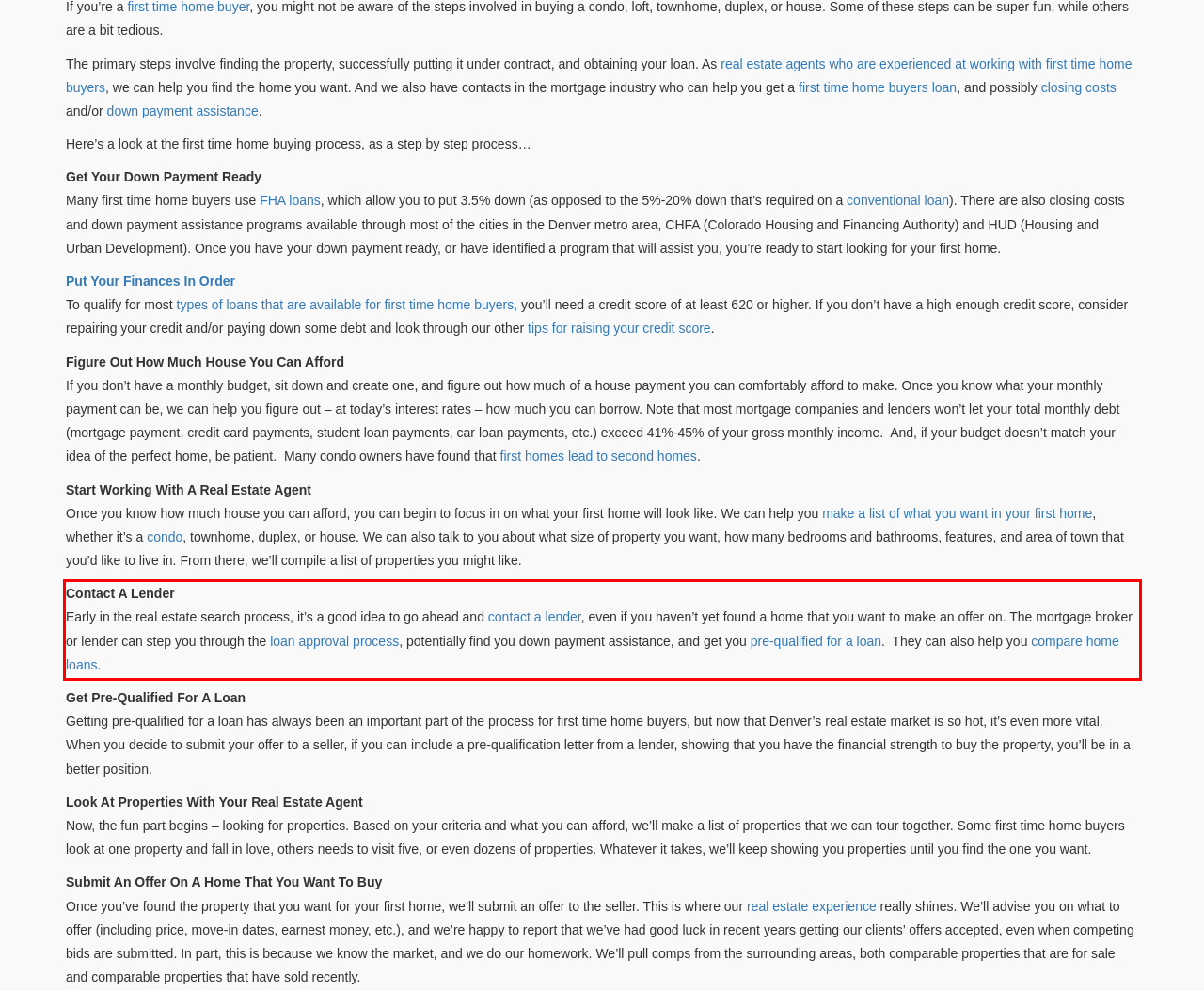Using the webpage screenshot, recognize and capture the text within the red bounding box.

Contact A Lender Early in the real estate search process, it’s a good idea to go ahead and contact a lender, even if you haven’t yet found a home that you want to make an offer on. The mortgage broker or lender can step you through the loan approval process, potentially find you down payment assistance, and get you pre-qualified for a loan. They can also help you compare home loans.